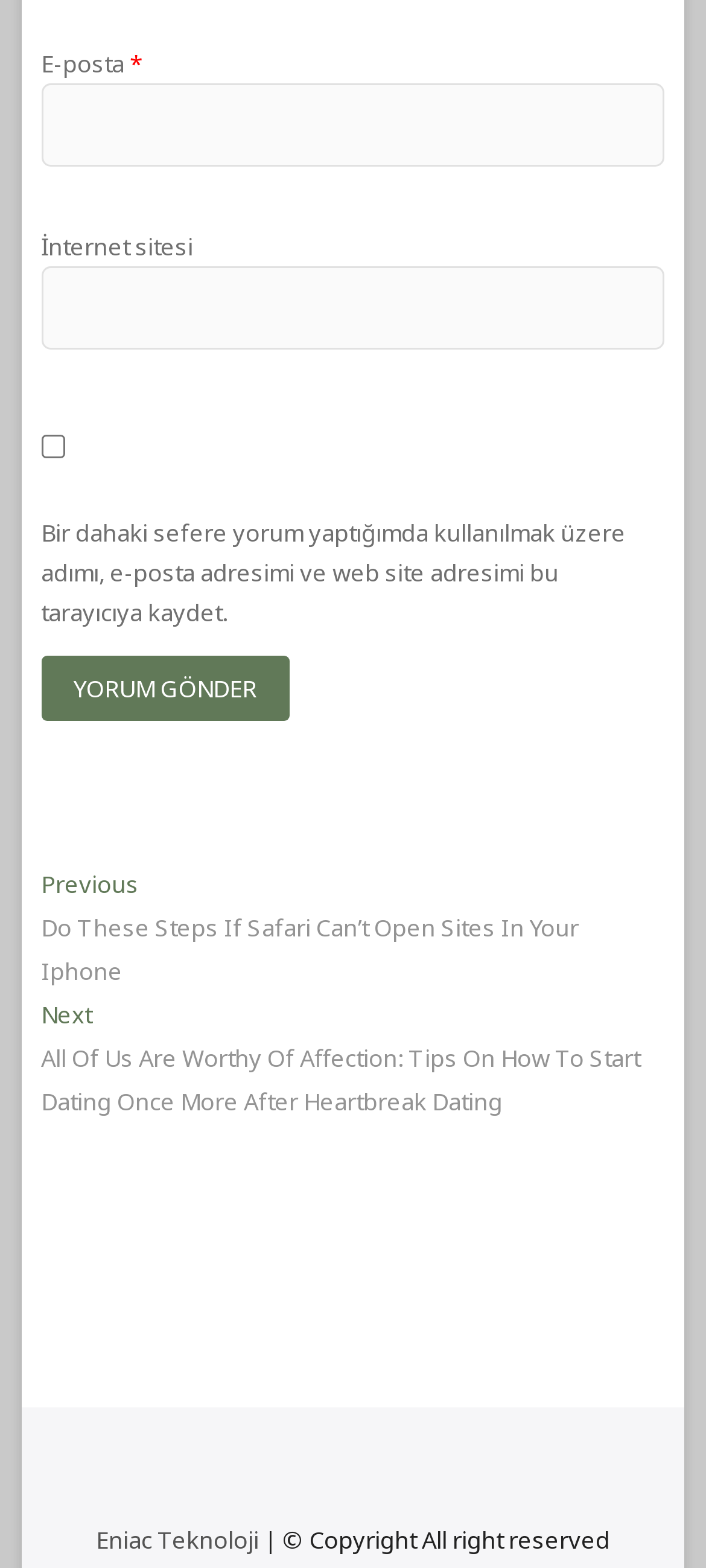Please give a short response to the question using one word or a phrase:
What is the copyright information?

All rights reserved